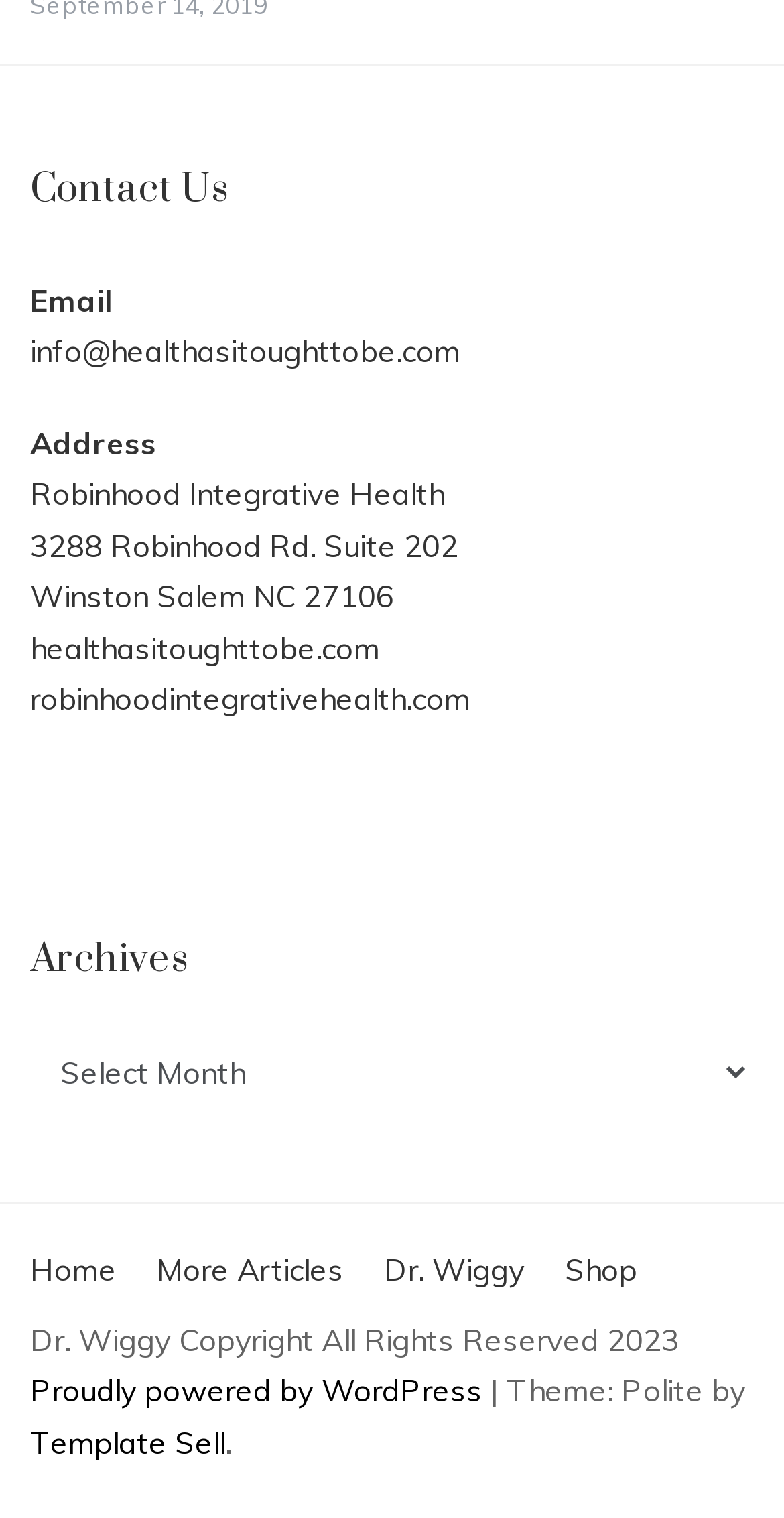Determine the bounding box coordinates of the element that should be clicked to execute the following command: "check the copyright information".

[0.038, 0.87, 0.867, 0.895]